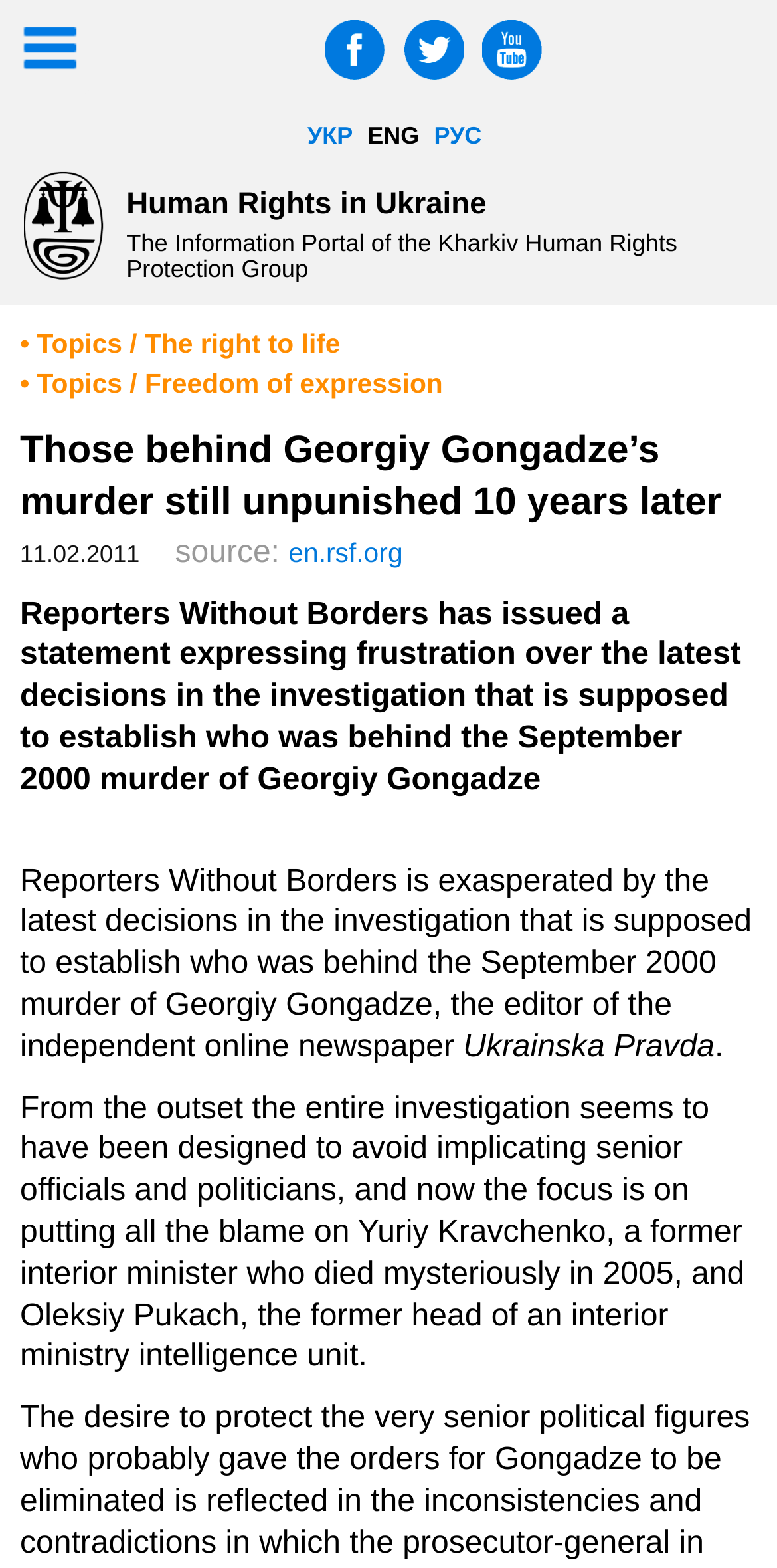Determine the bounding box coordinates of the section to be clicked to follow the instruction: "Click the MENU button". The coordinates should be given as four float numbers between 0 and 1, formatted as [left, top, right, bottom].

[0.0, 0.0, 0.123, 0.061]